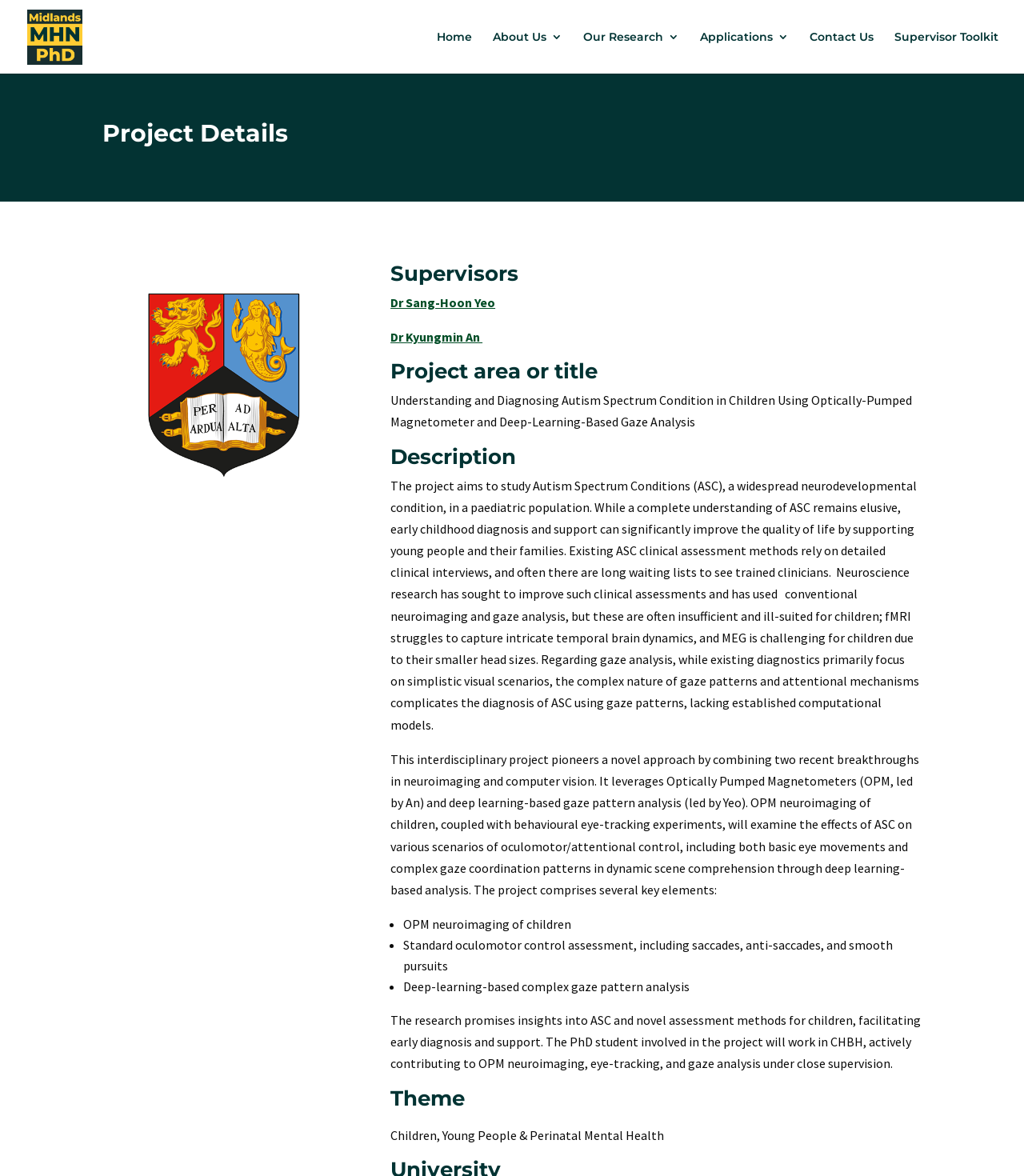Please find the bounding box coordinates of the element that you should click to achieve the following instruction: "Click the Overview button". The coordinates should be presented as four float numbers between 0 and 1: [left, top, right, bottom].

None